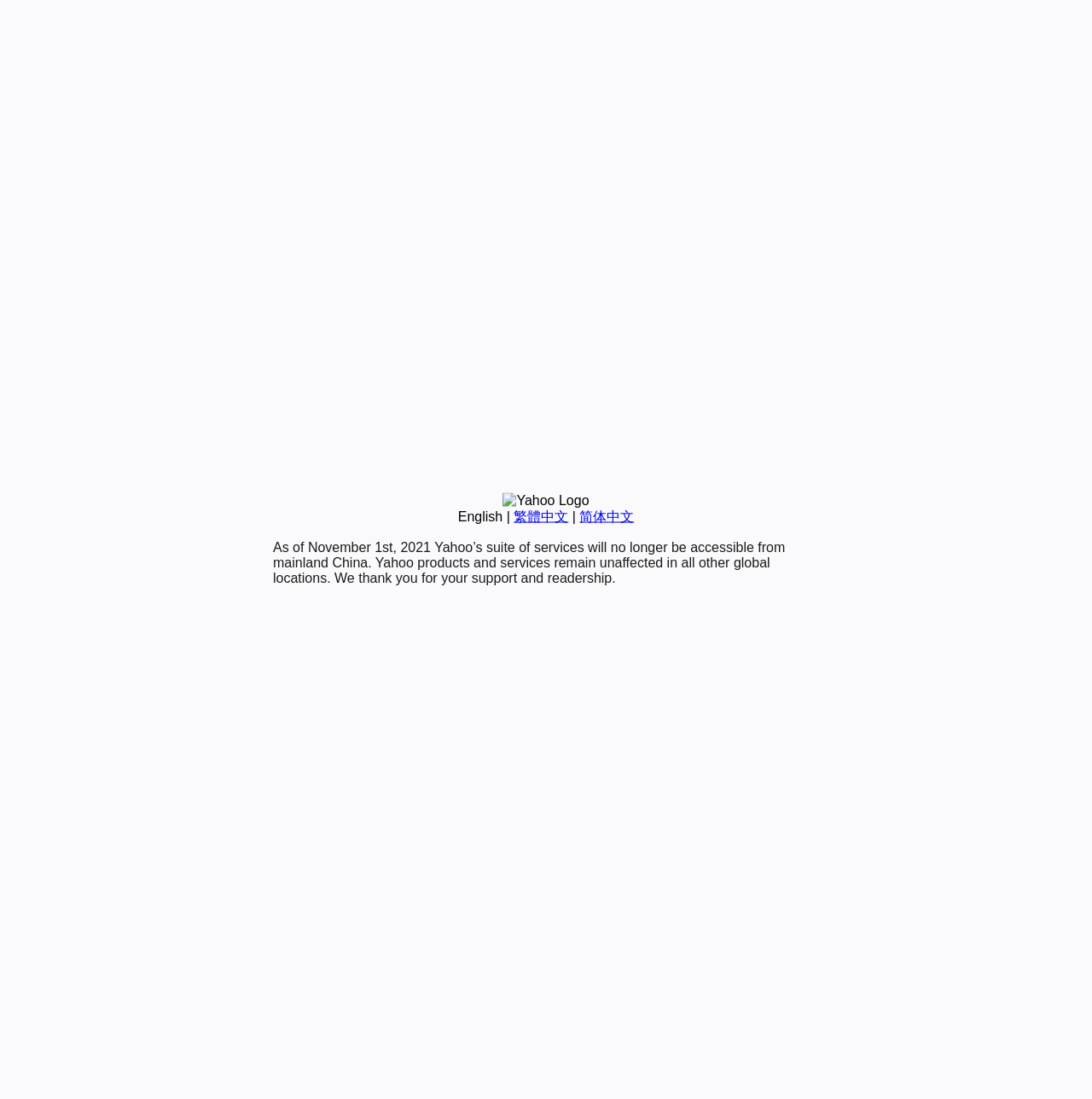Using the provided element description, identify the bounding box coordinates as (top-left x, top-left y, bottom-right x, bottom-right y). Ensure all values are between 0 and 1. Description: 简体中文

[0.531, 0.463, 0.581, 0.476]